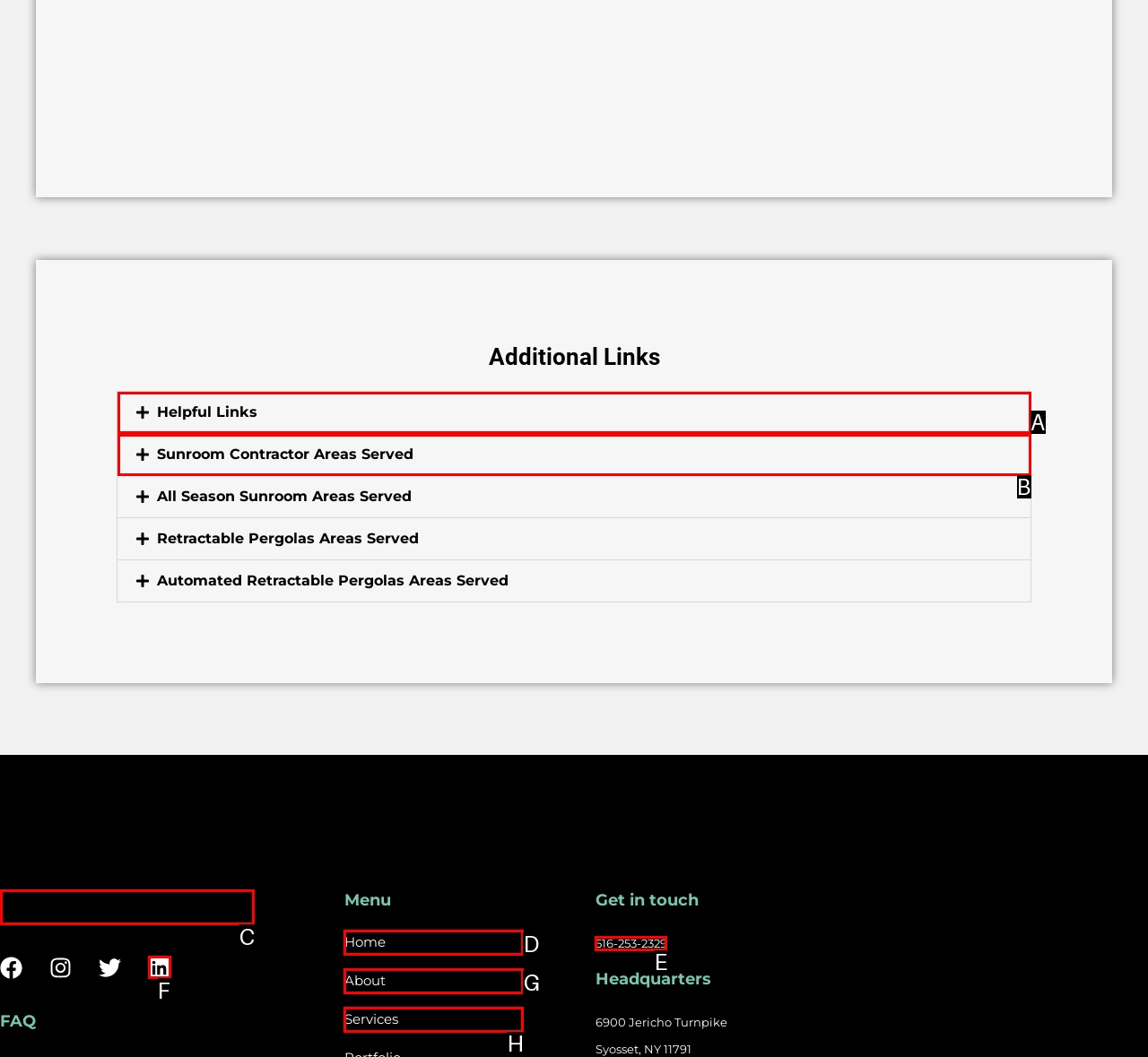Identify the HTML element that corresponds to the following description: Home. Provide the letter of the correct option from the presented choices.

D